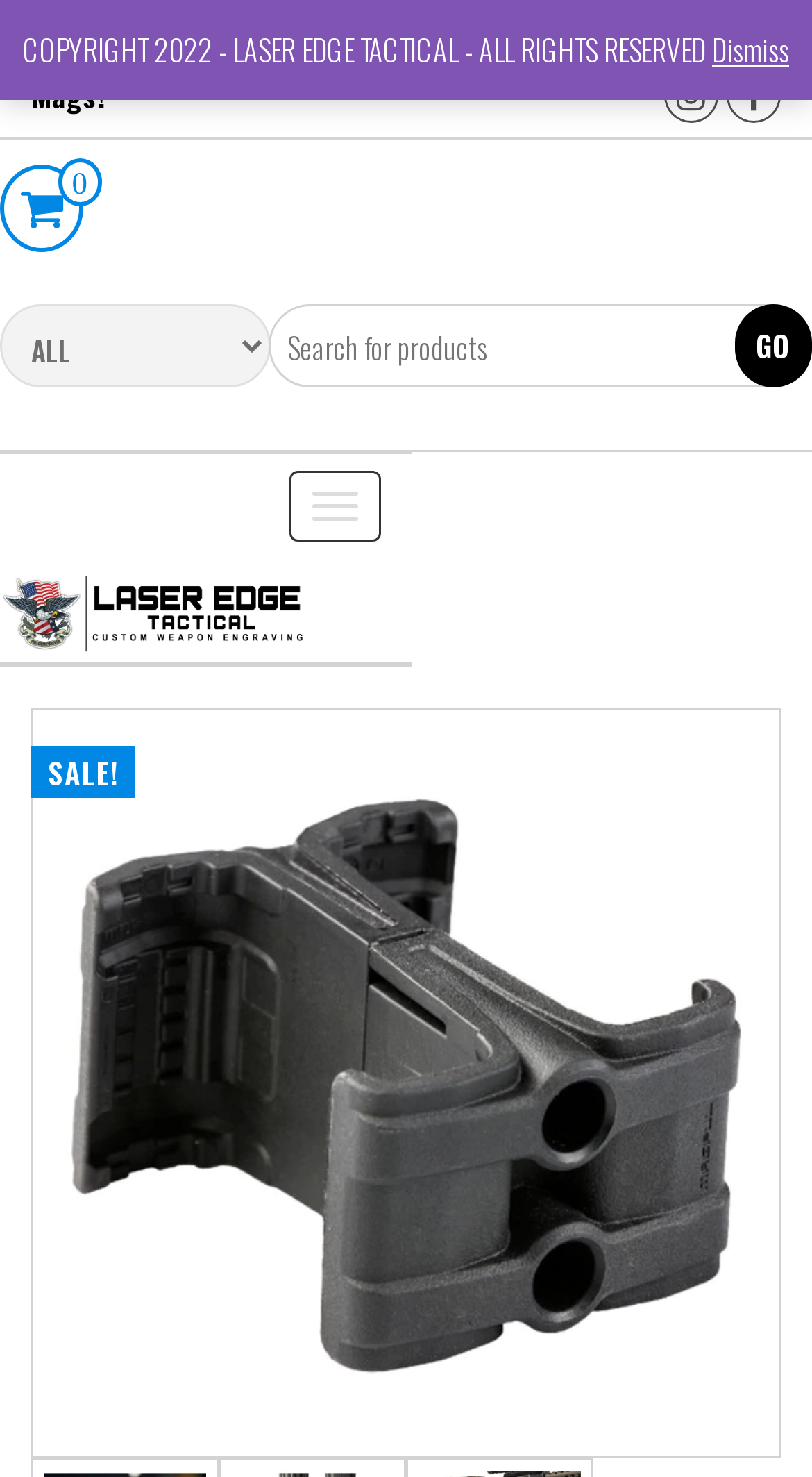Locate the bounding box coordinates for the element described below: "0Cart $0.00". The coordinates must be four float values between 0 and 1, formatted as [left, top, right, bottom].

[0.0, 0.128, 0.103, 0.158]